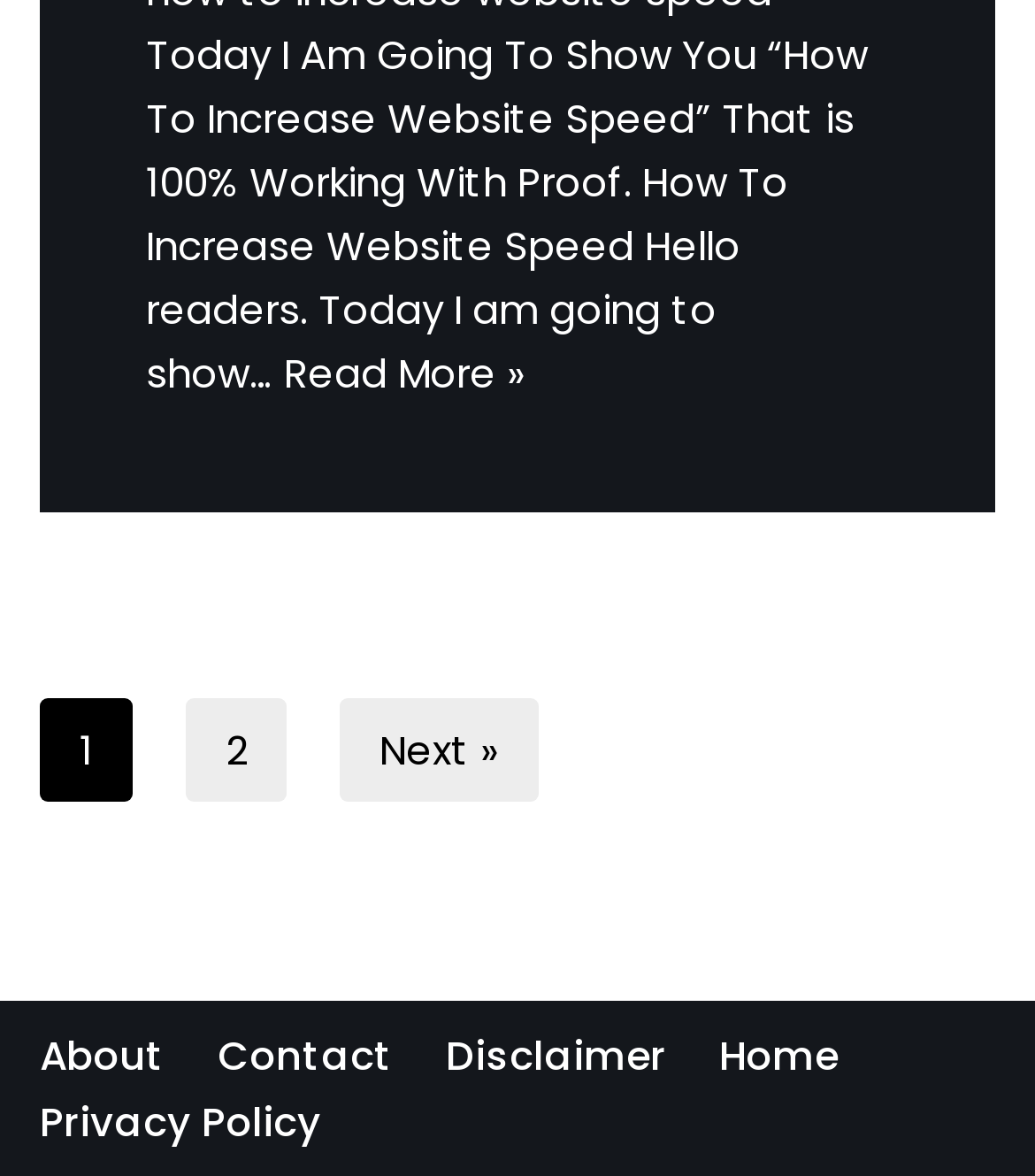From the screenshot, find the bounding box of the UI element matching this description: "Privacy Policy". Supply the bounding box coordinates in the form [left, top, right, bottom], each a float between 0 and 1.

[0.038, 0.926, 0.31, 0.983]